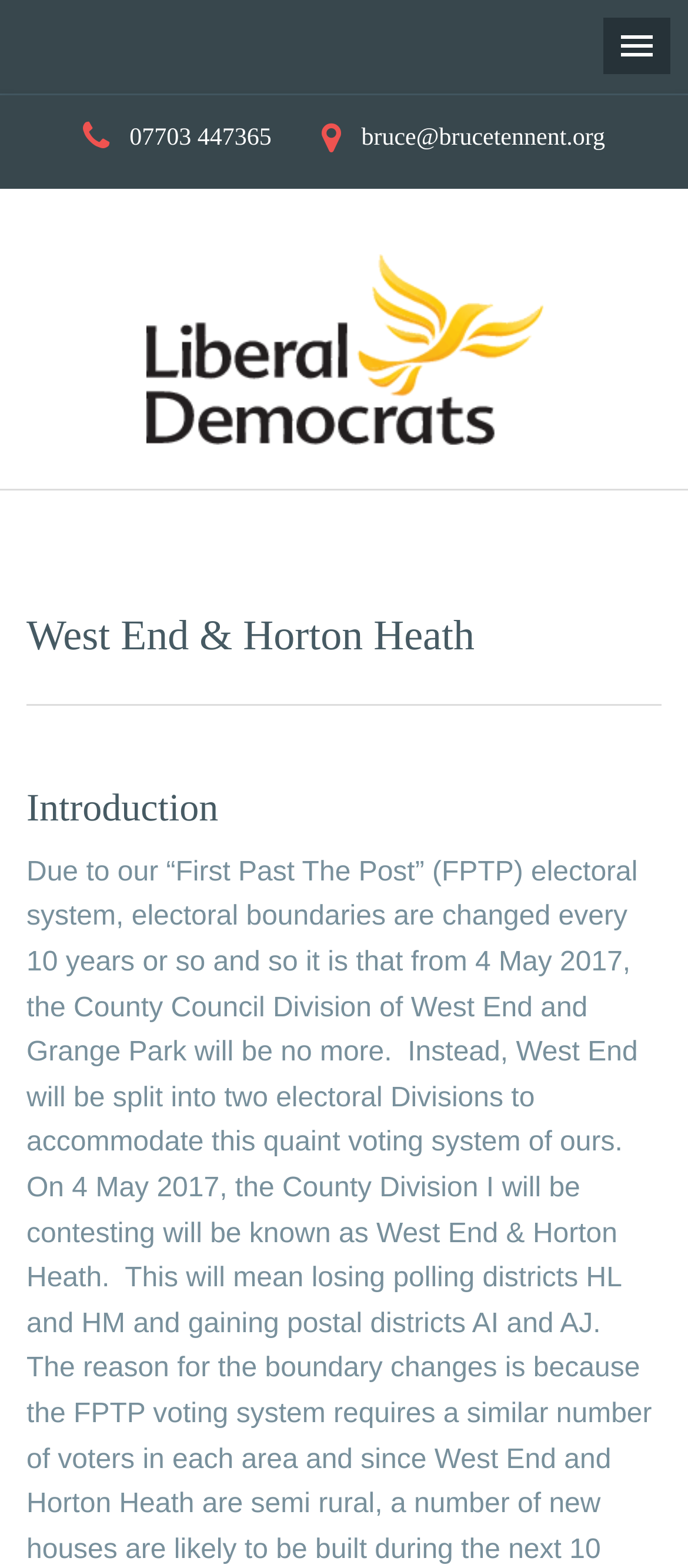Determine the main headline from the webpage and extract its text.

West End & Horton Heath